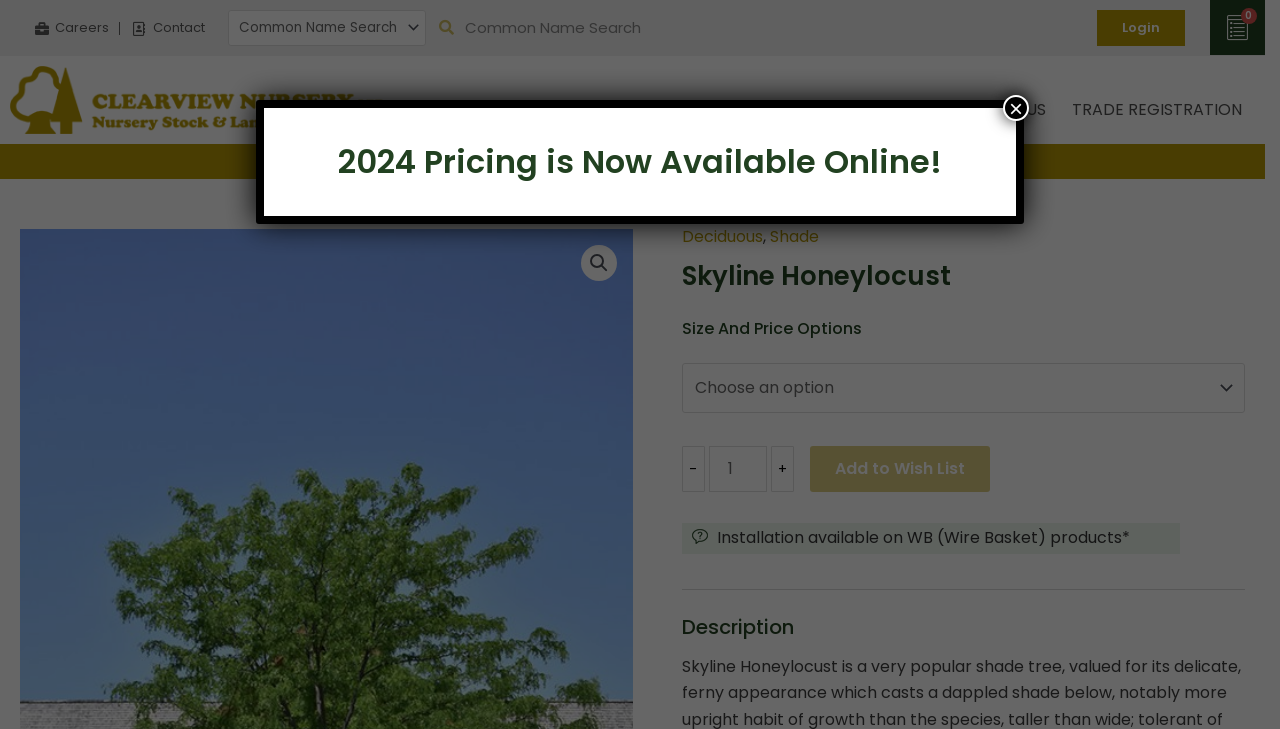Can you identify the bounding box coordinates of the clickable region needed to carry out this instruction: 'Search for products'? The coordinates should be four float numbers within the range of 0 to 1, stated as [left, top, right, bottom].

[0.334, 0.014, 0.613, 0.062]